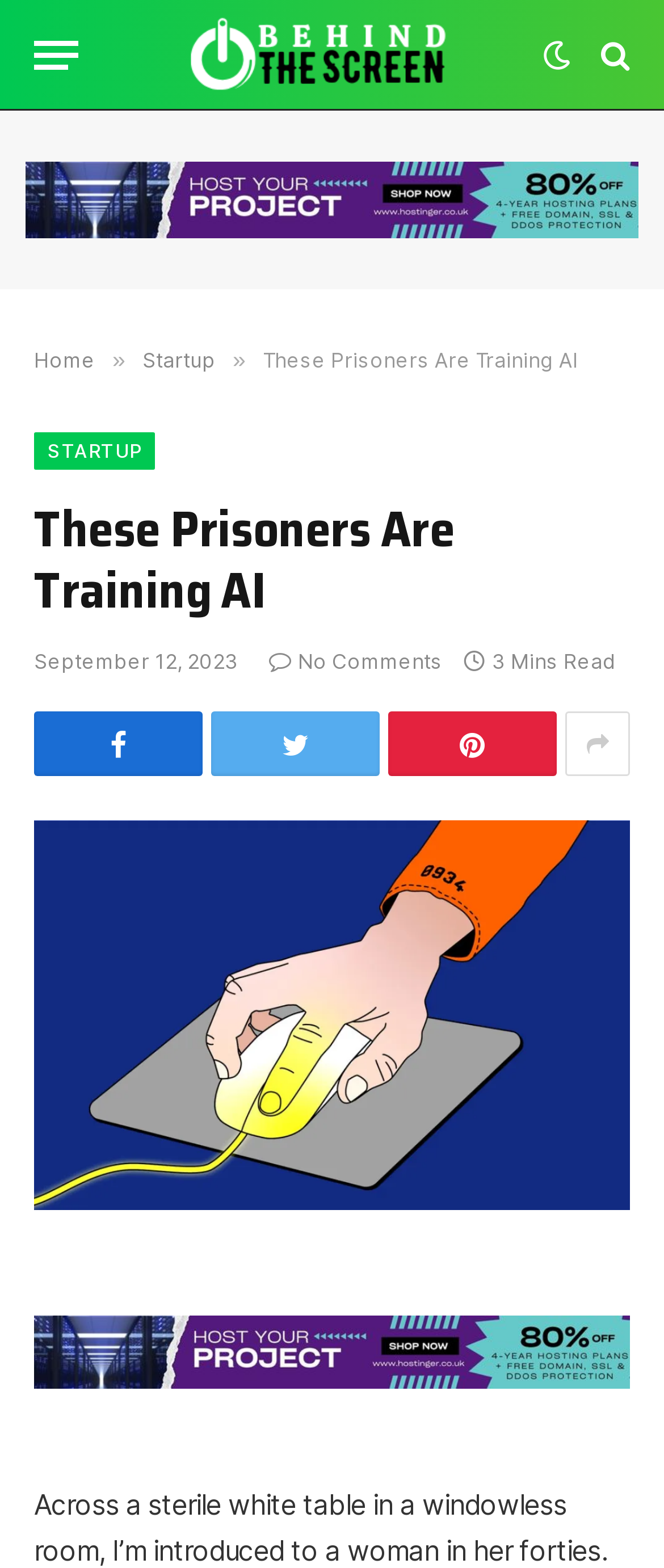Locate the bounding box coordinates of the region to be clicked to comply with the following instruction: "View the startup page". The coordinates must be four float numbers between 0 and 1, in the form [left, top, right, bottom].

[0.051, 0.276, 0.234, 0.299]